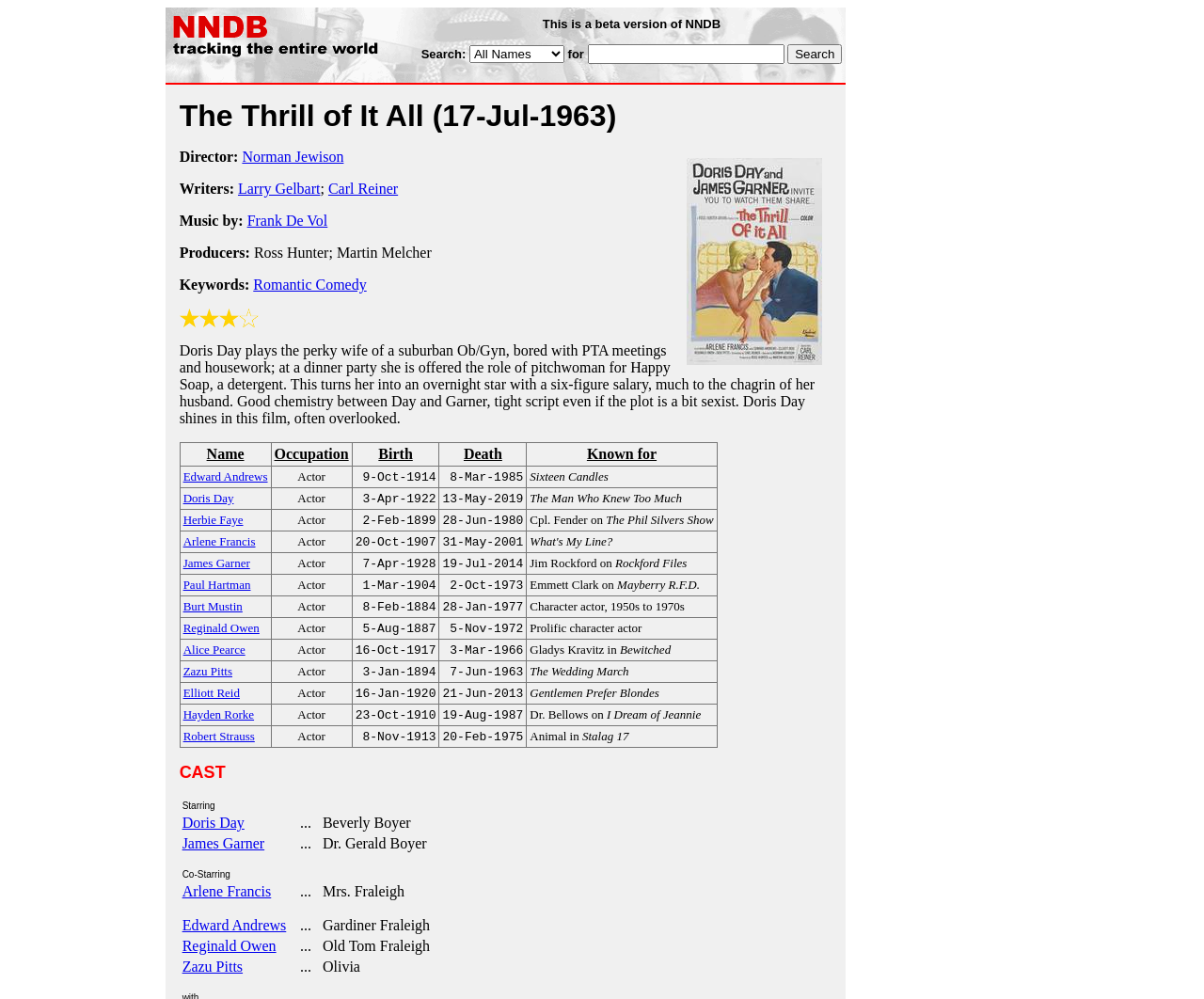Using the given element description, provide the bounding box coordinates (top-left x, top-left y, bottom-right x, bottom-right y) for the corresponding UI element in the screenshot: Frank De Vol

[0.205, 0.213, 0.272, 0.229]